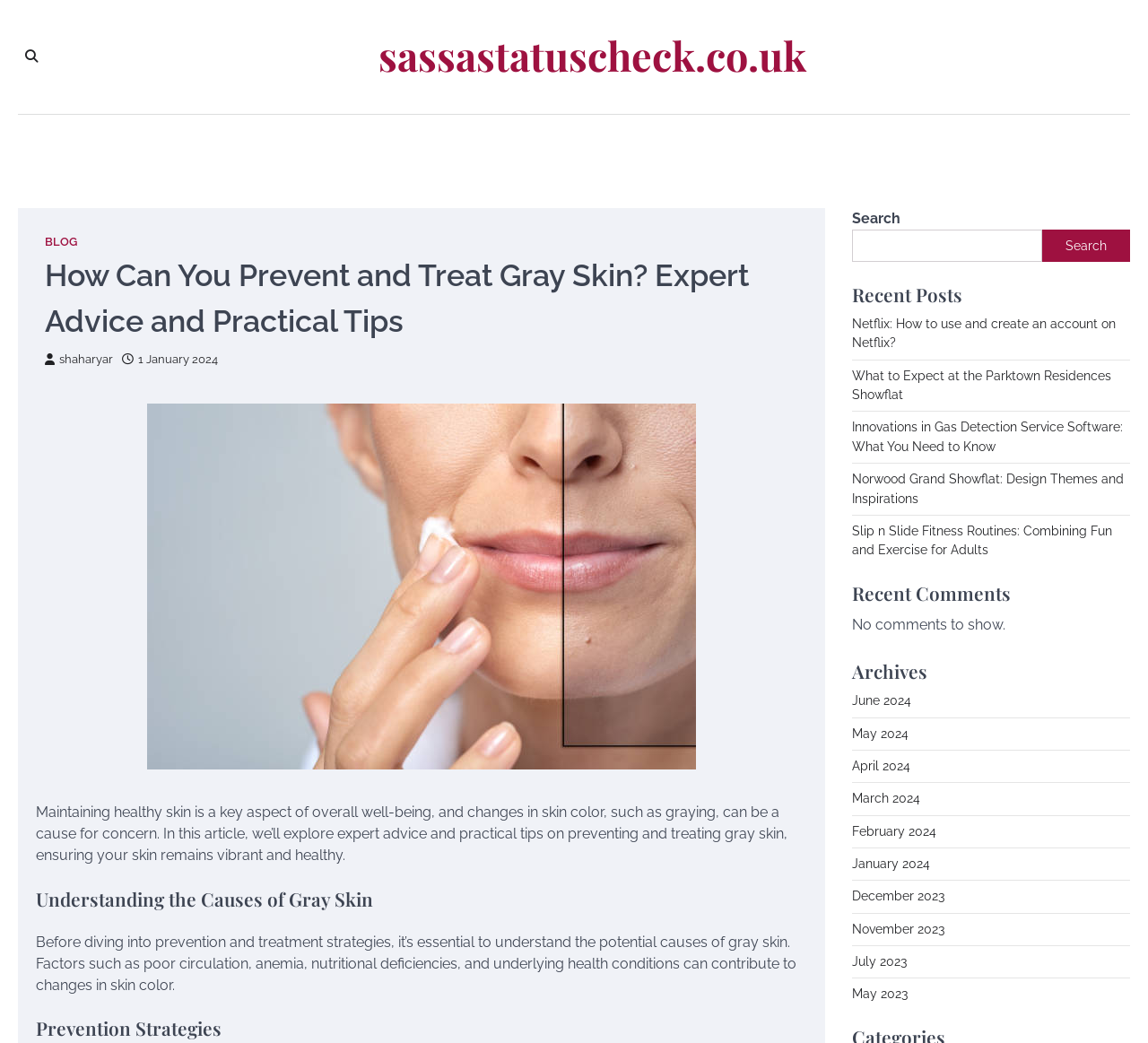Provide your answer to the question using just one word or phrase: What is the author's name?

Shaharyar